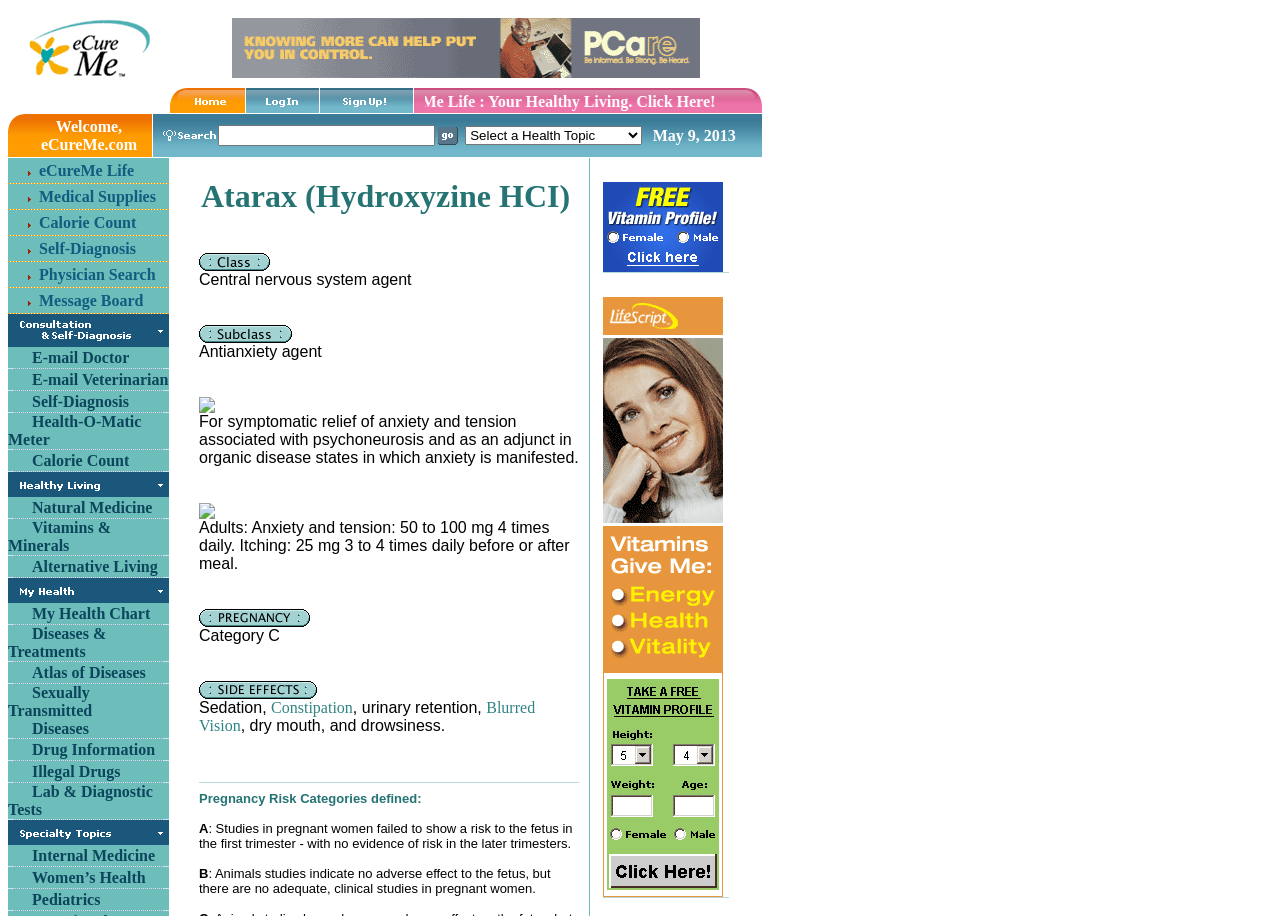How many health topics are listed in the webpage?
Give a detailed and exhaustive answer to the question.

There are 5 health topics listed in the webpage, which are 'eCureMe Life', 'Medical Supplies', 'Calorie Count', 'Self-Diagnosis', and an empty topic.